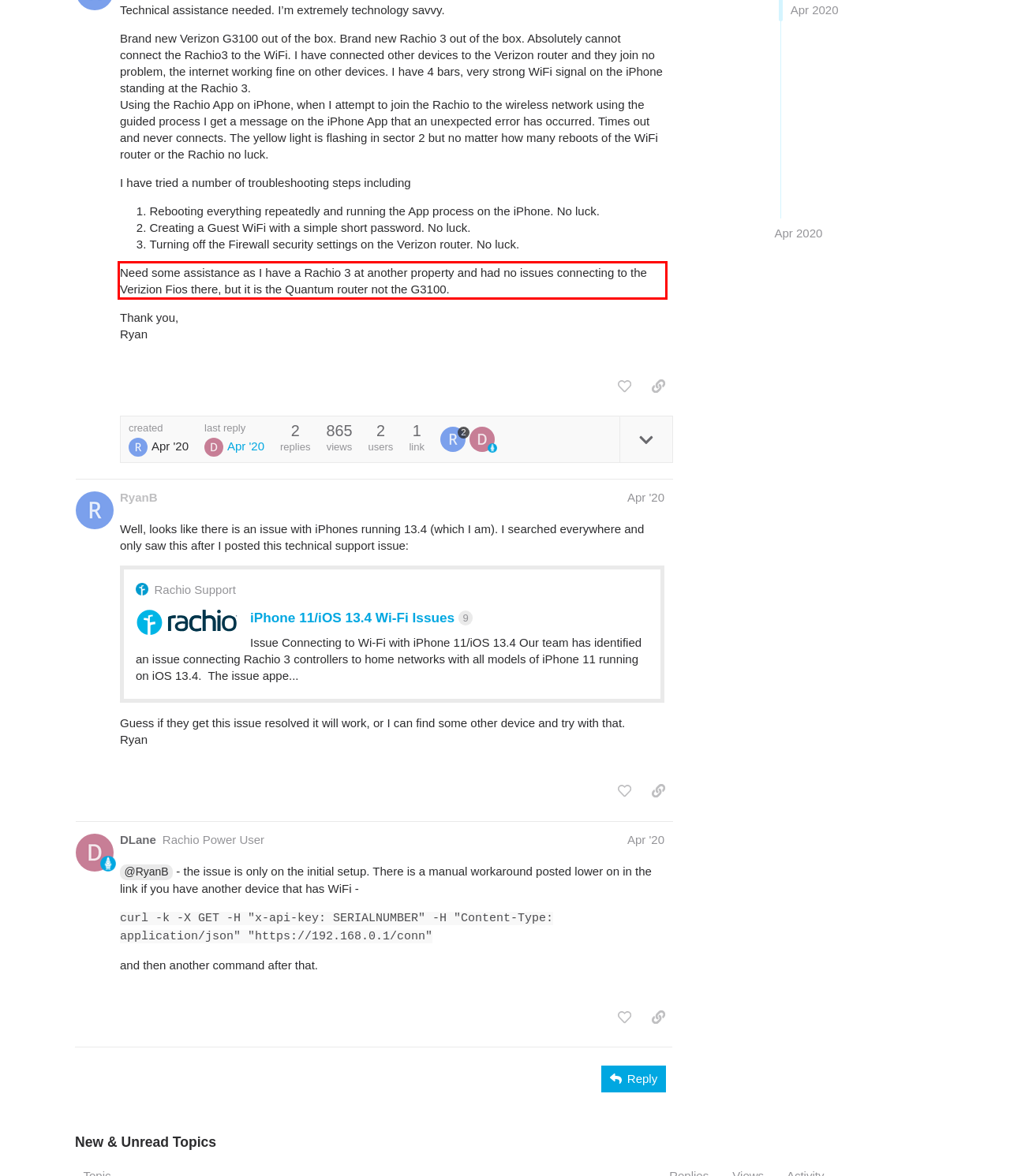Please perform OCR on the text within the red rectangle in the webpage screenshot and return the text content.

Need some assistance as I have a Rachio 3 at another property and had no issues connecting to the Verizion Fios there, but it is the Quantum router not the G3100.